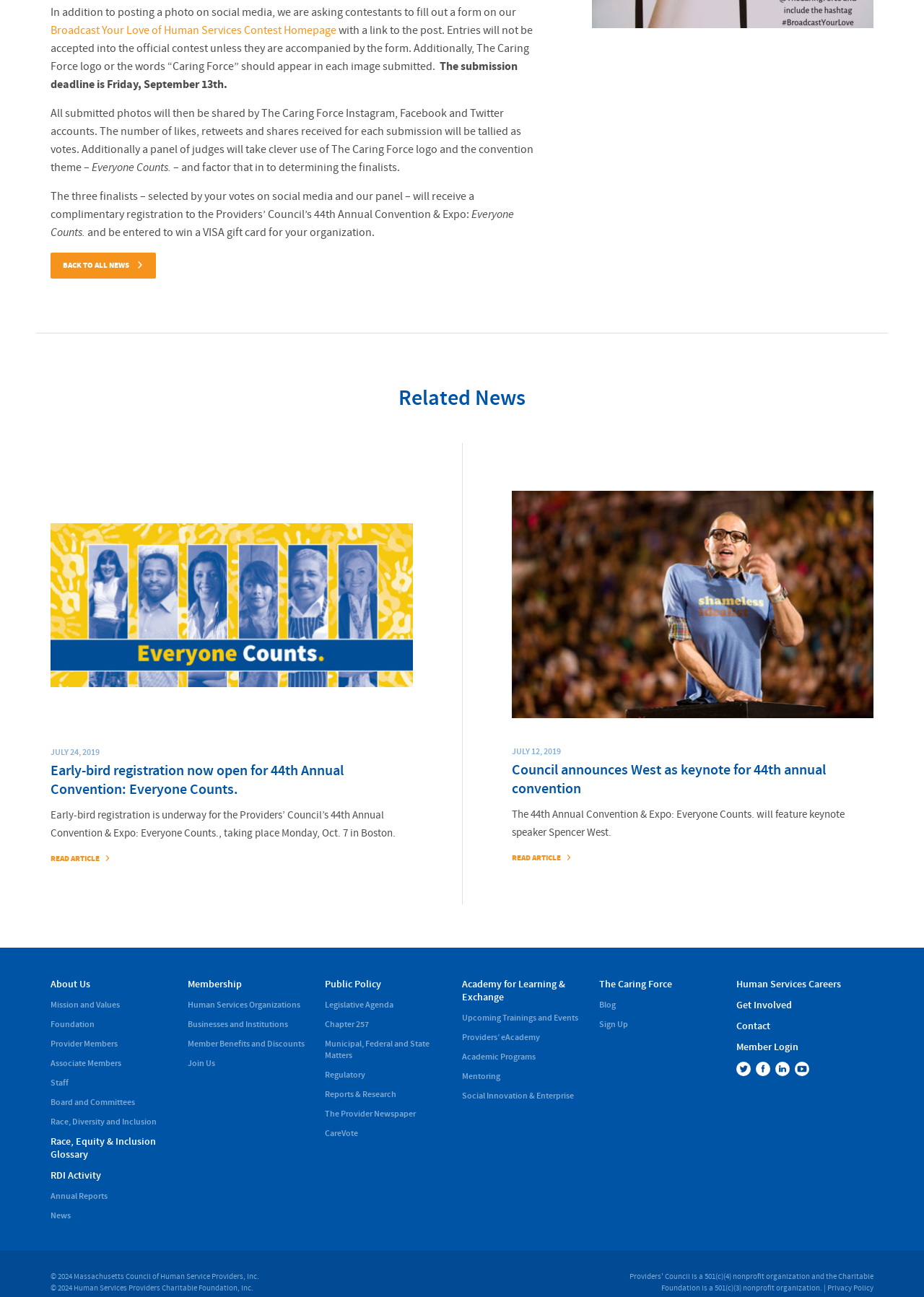Please specify the bounding box coordinates in the format (top-left x, top-left y, bottom-right x, bottom-right y), with all values as floating point numbers between 0 and 1. Identify the bounding box of the UI element described by: Chapter 257

[0.352, 0.785, 0.492, 0.794]